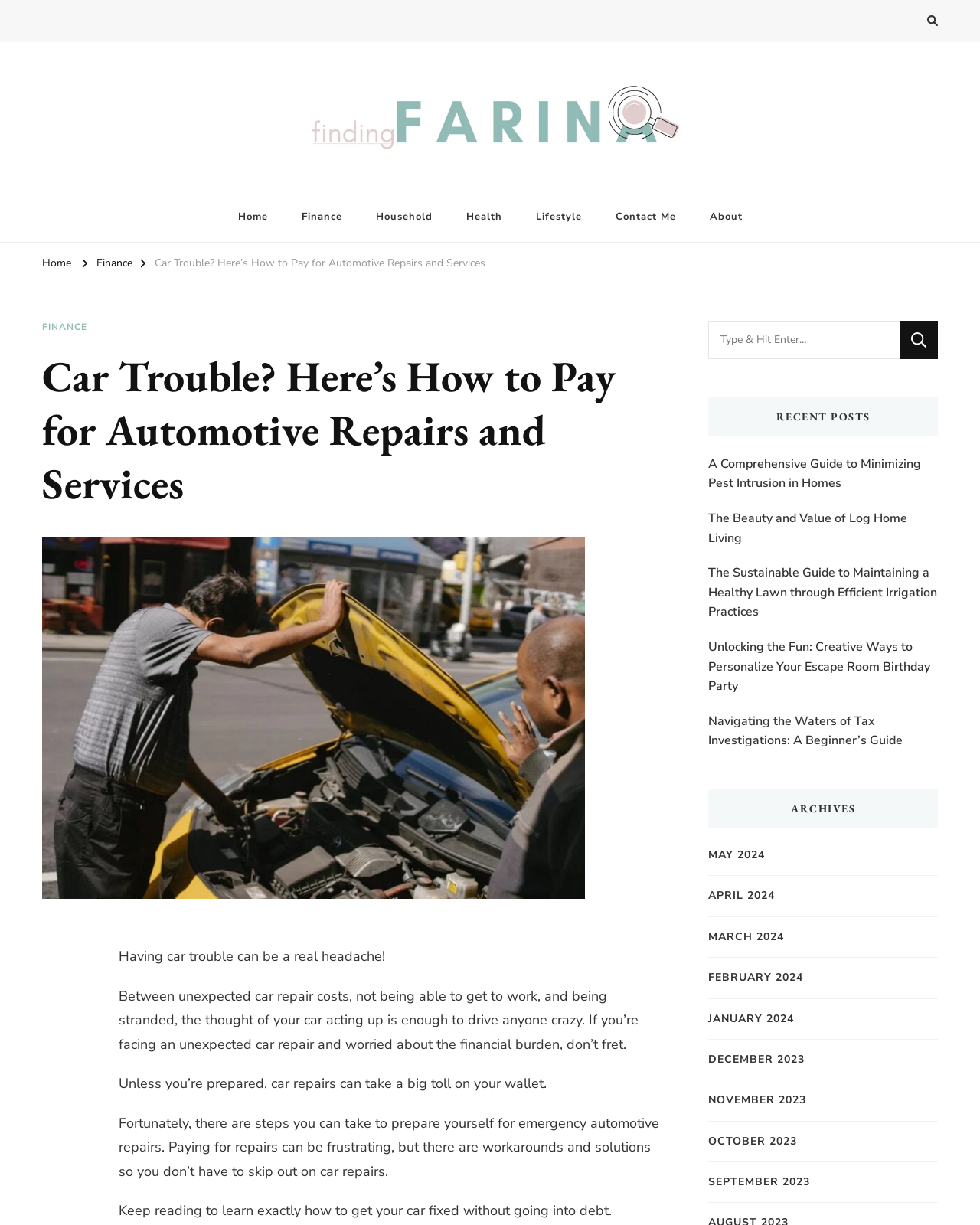Identify the first-level heading on the webpage and generate its text content.

Car Trouble? Here’s How to Pay for Automotive Repairs and Services